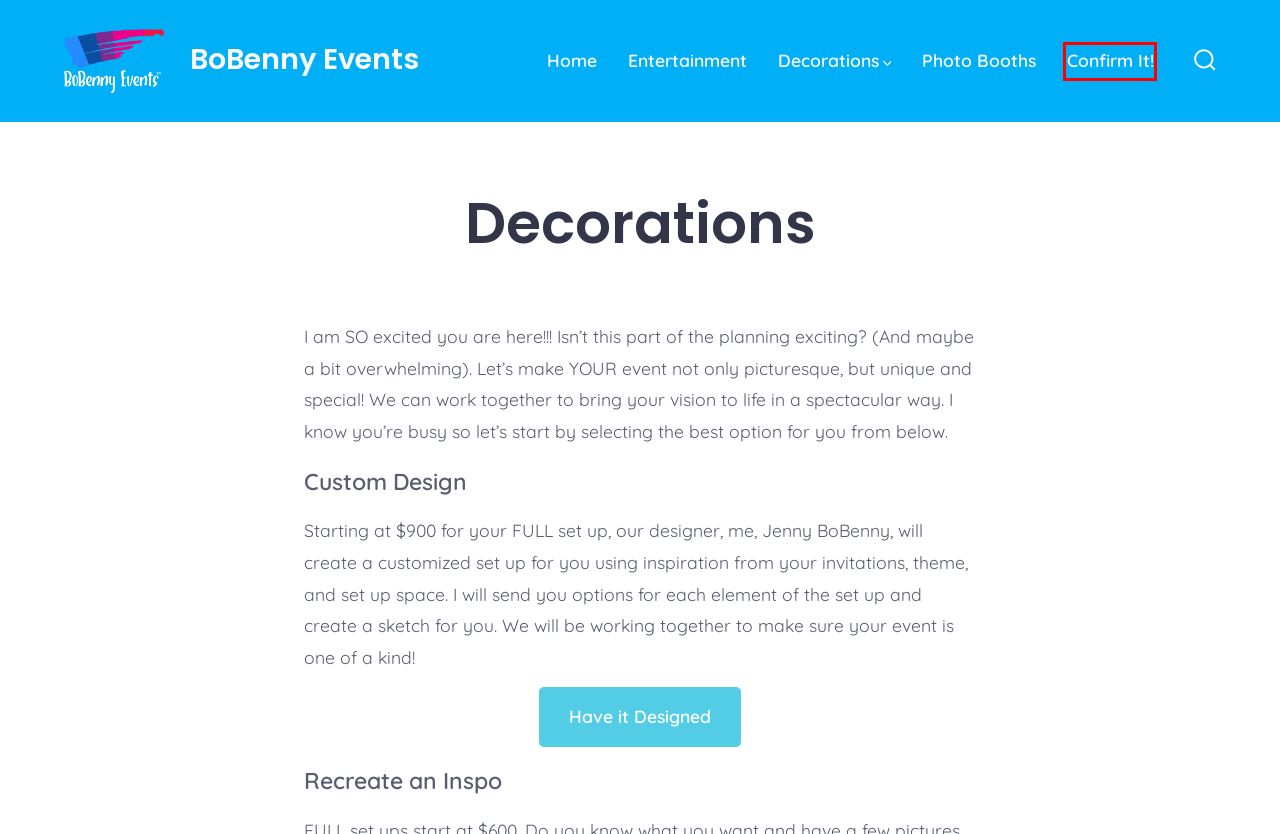Given a screenshot of a webpage with a red rectangle bounding box around a UI element, select the best matching webpage description for the new webpage that appears after clicking the highlighted element. The candidate descriptions are:
A. 领英企业服务
B. Confirm It! - BoBenny Events
C. Entertainment - BoBenny Events
D. Send in Your Inspo - BoBenny Events
E. Home - BoBenny Events
F. Photo Booths - BoBenny Events
G. Decoration Packages - BoBenny Events
H. Backdrop Selection - BoBenny Events

B